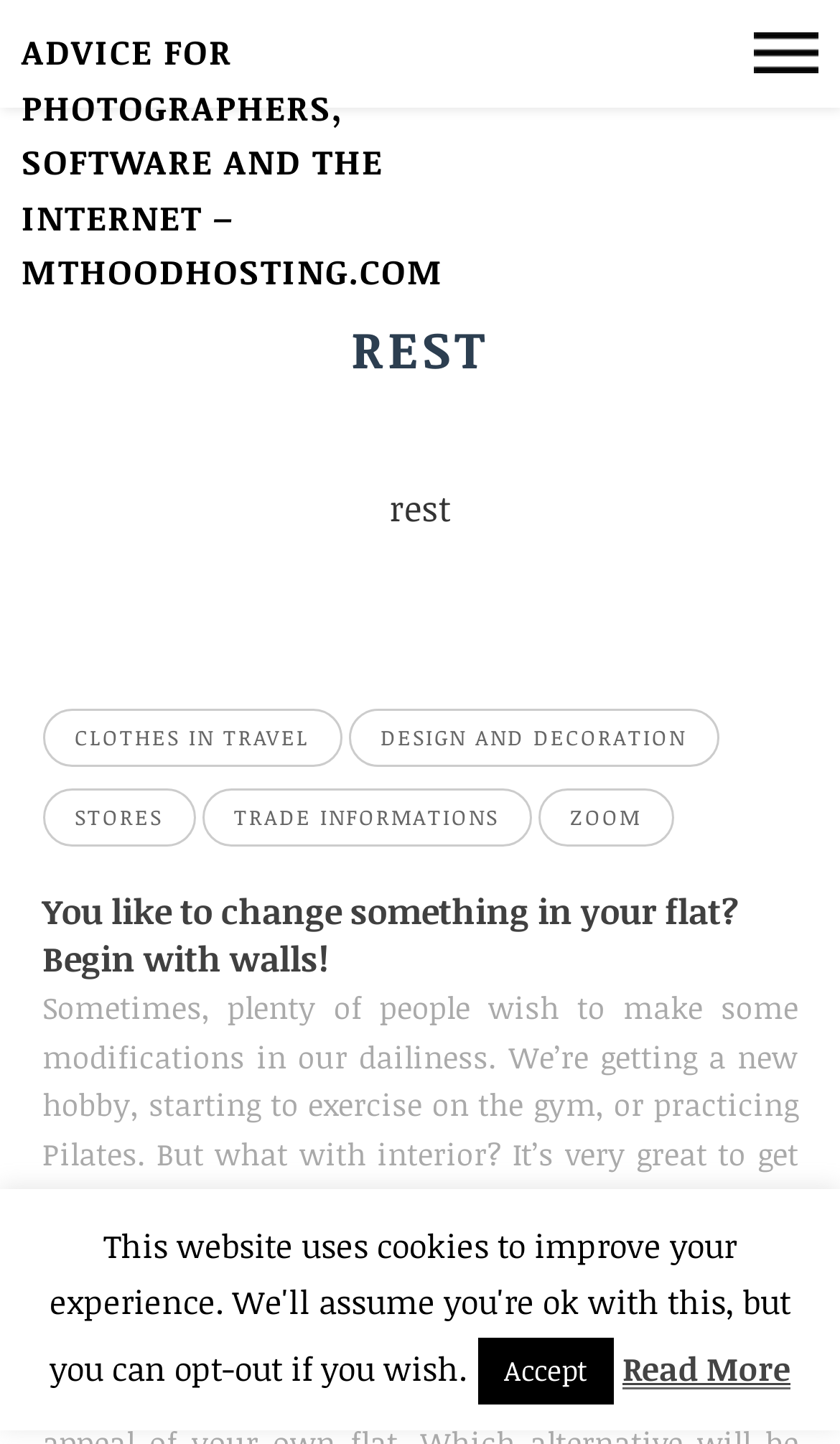Please pinpoint the bounding box coordinates for the region I should click to adhere to this instruction: "learn about design and decoration".

[0.414, 0.49, 0.855, 0.53]